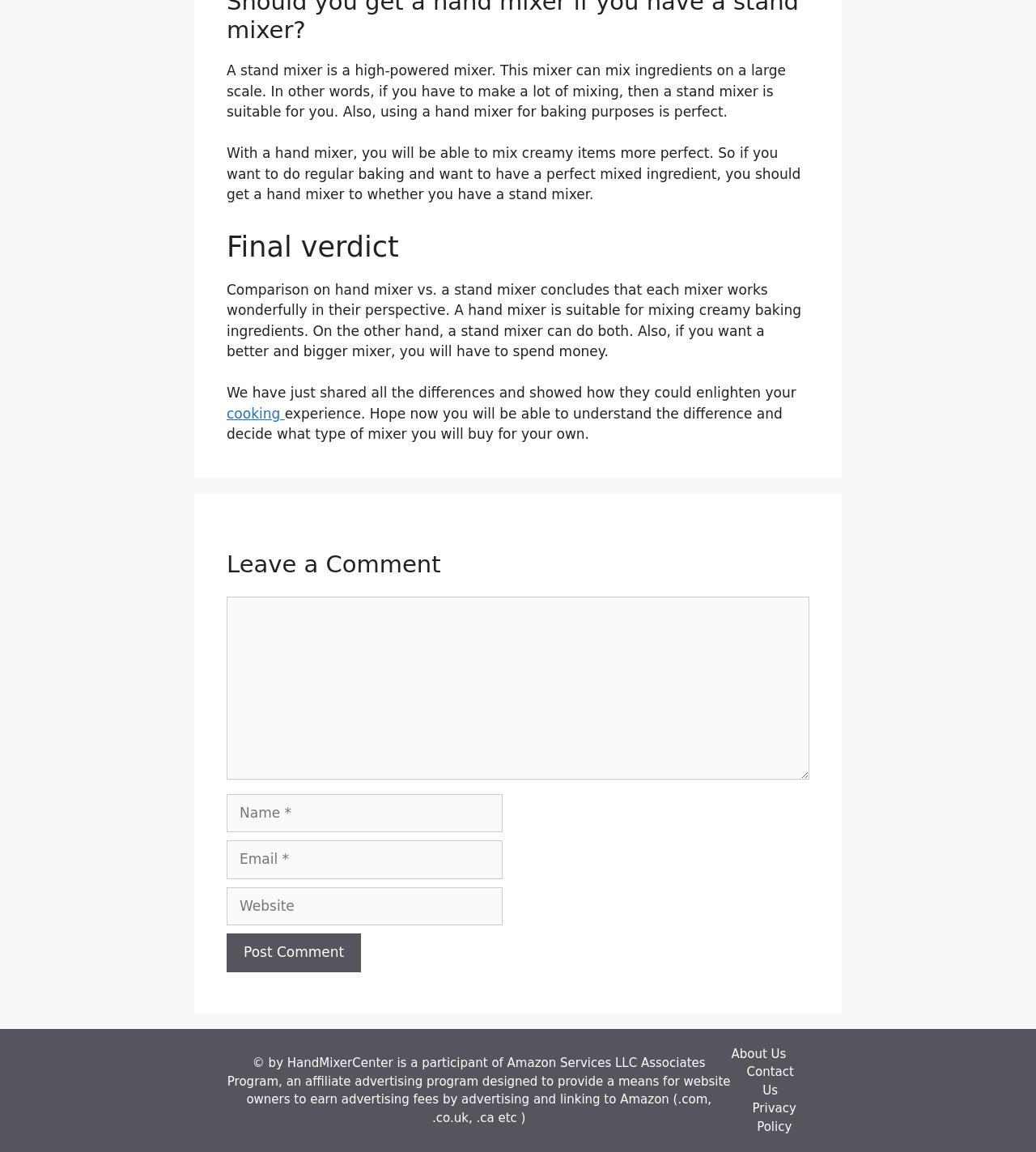Please provide a comprehensive answer to the question based on the screenshot: What is the purpose of the 'Leave a Comment' section?

The 'Leave a Comment' section is likely intended to provide a space for users to share their thoughts, opinions, or feedback on the content of the webpage, allowing for user engagement and interaction with the website.